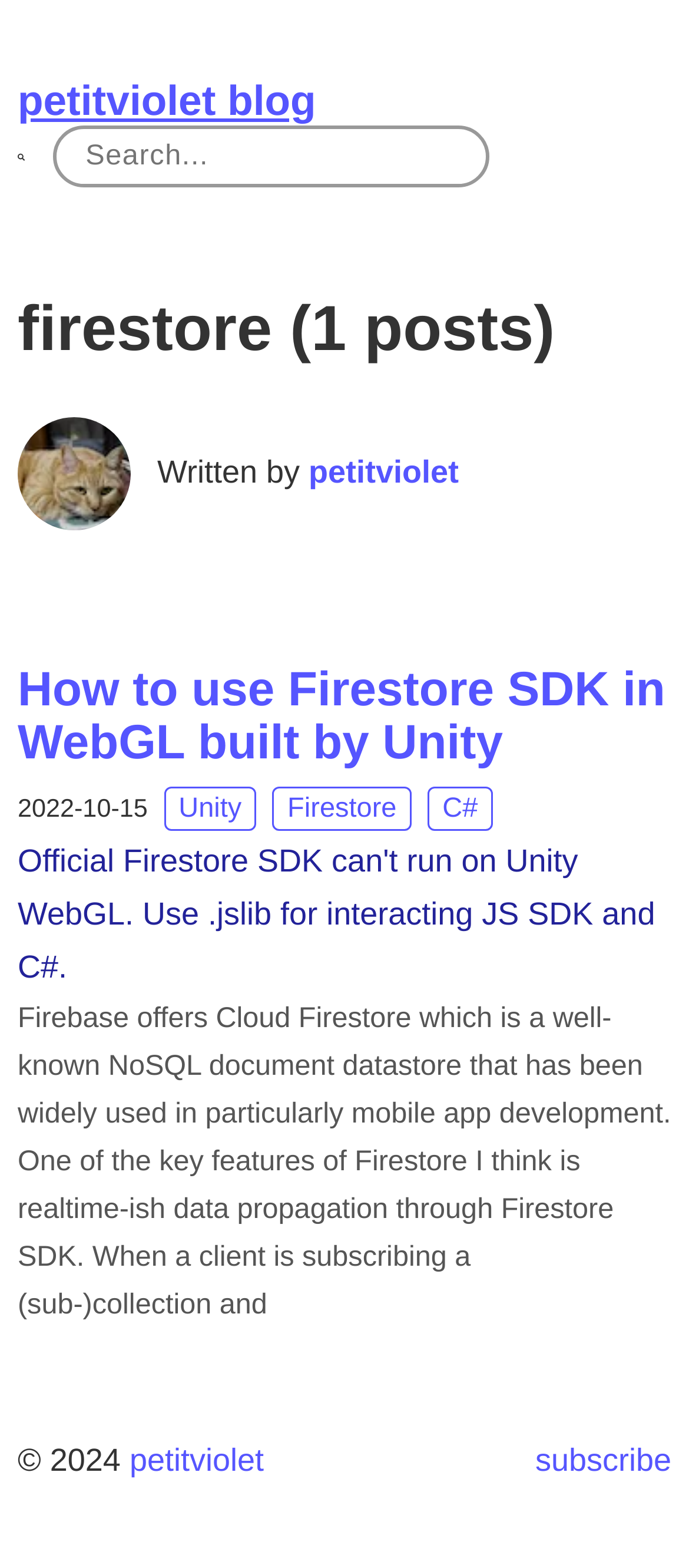What is the title of the article?
Use the information from the image to give a detailed answer to the question.

The title of the article can be found by looking at the article section, which is located below the heading 'firestore (1 posts)'. The title 'How to use Firestore SDK in WebGL built by Unity' is displayed at the top of the article section.